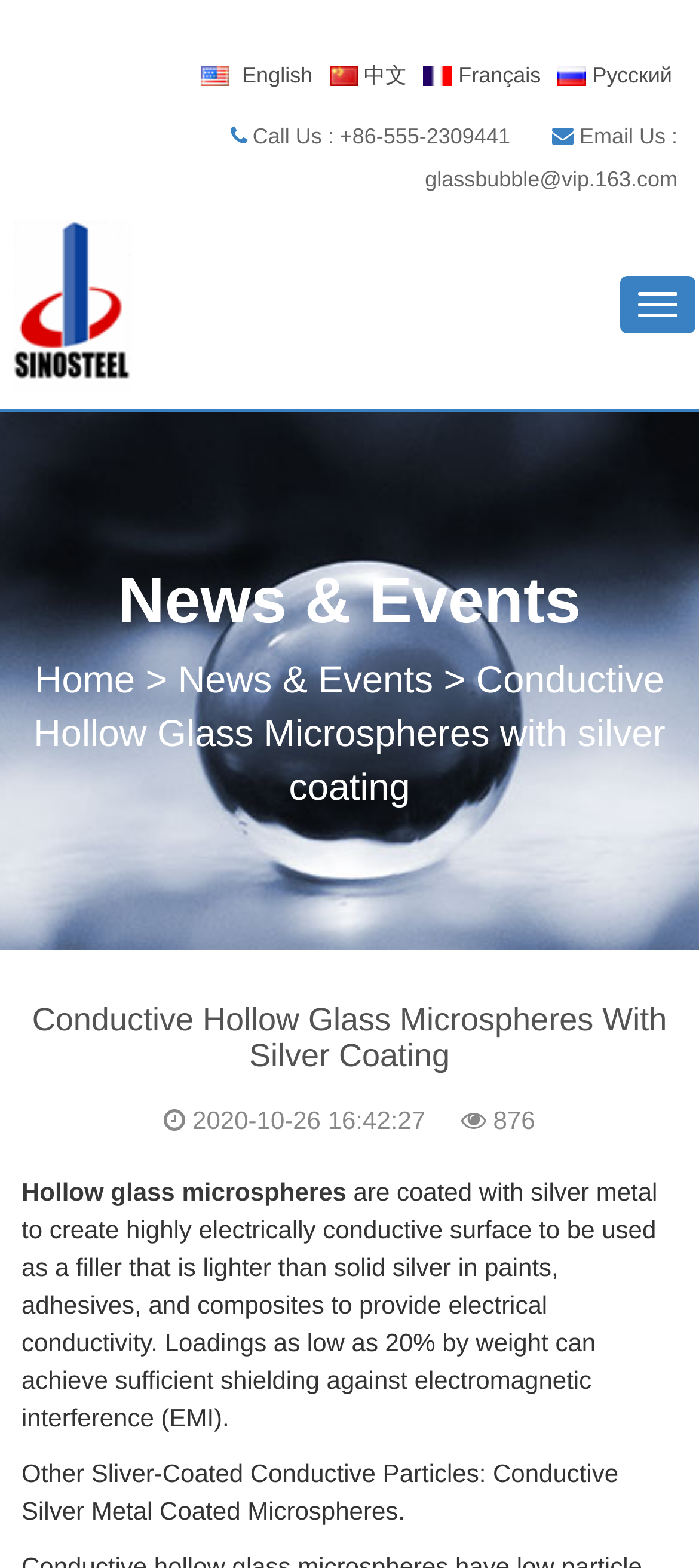What is the phone number to call?
Can you provide an in-depth and detailed response to the question?

The phone number to call is located in the top section of the webpage, next to the 'Call Us' text, which is +86-555-2309441.